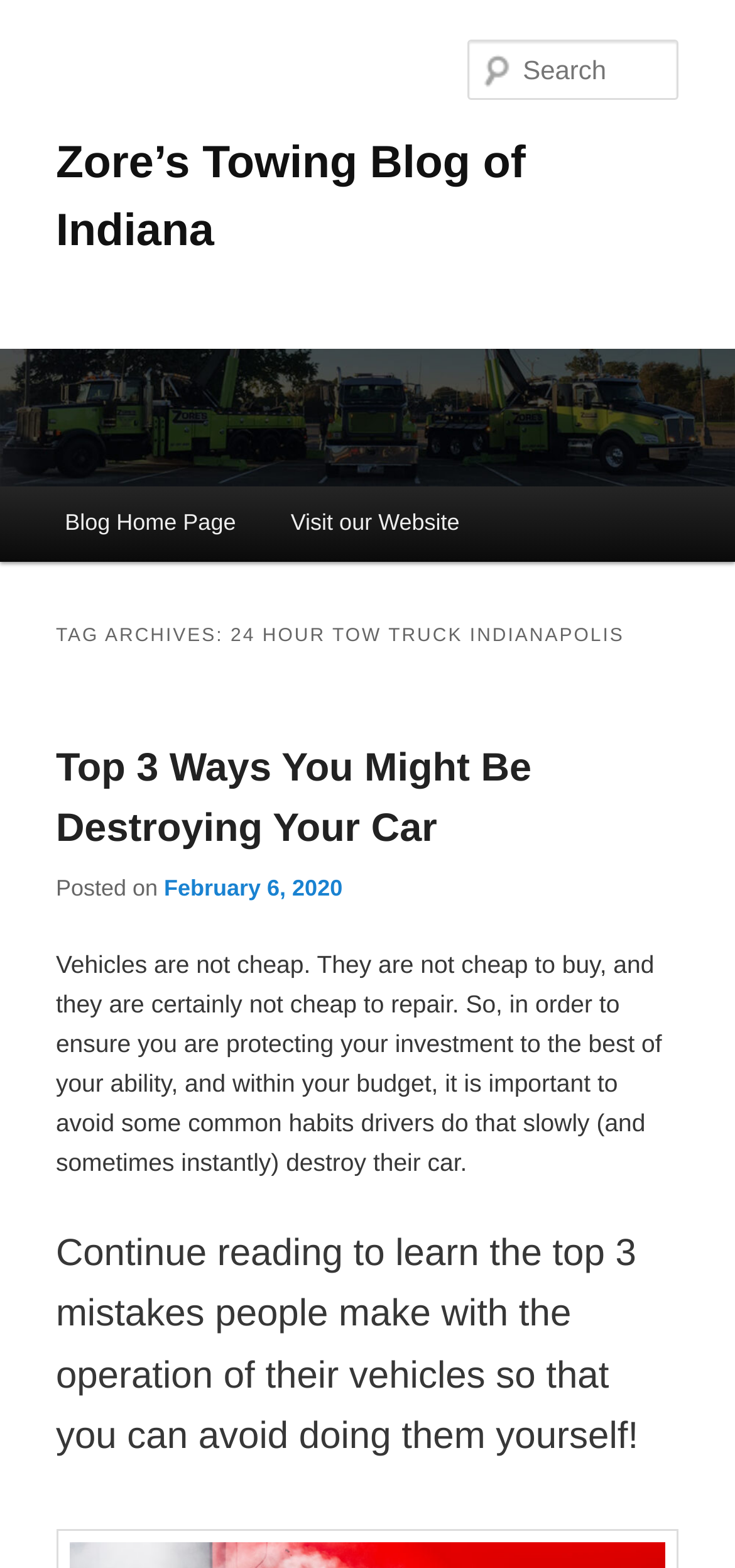What is the topic of the archive?
Relying on the image, give a concise answer in one word or a brief phrase.

24 hour tow truck Indianapolis